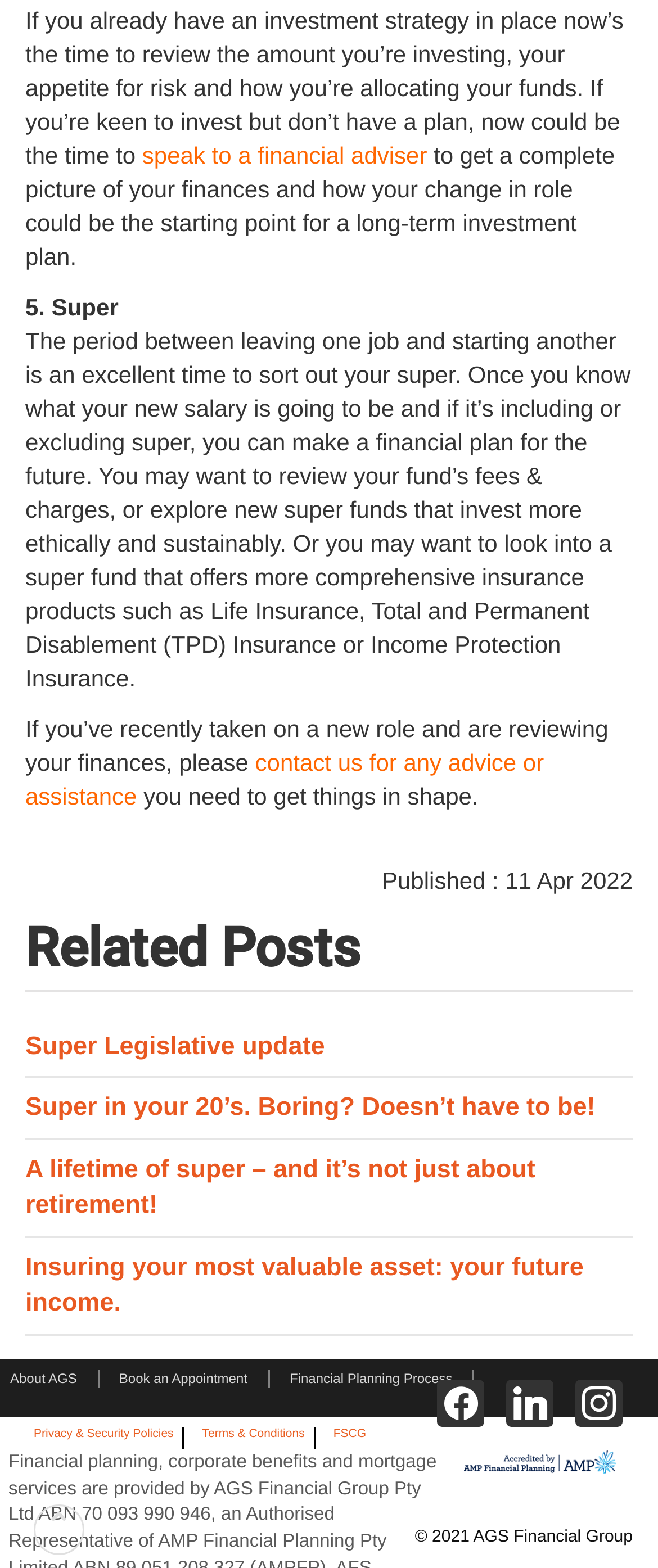Please provide a brief answer to the question using only one word or phrase: 
What is the name of the company?

AGS Financial Group